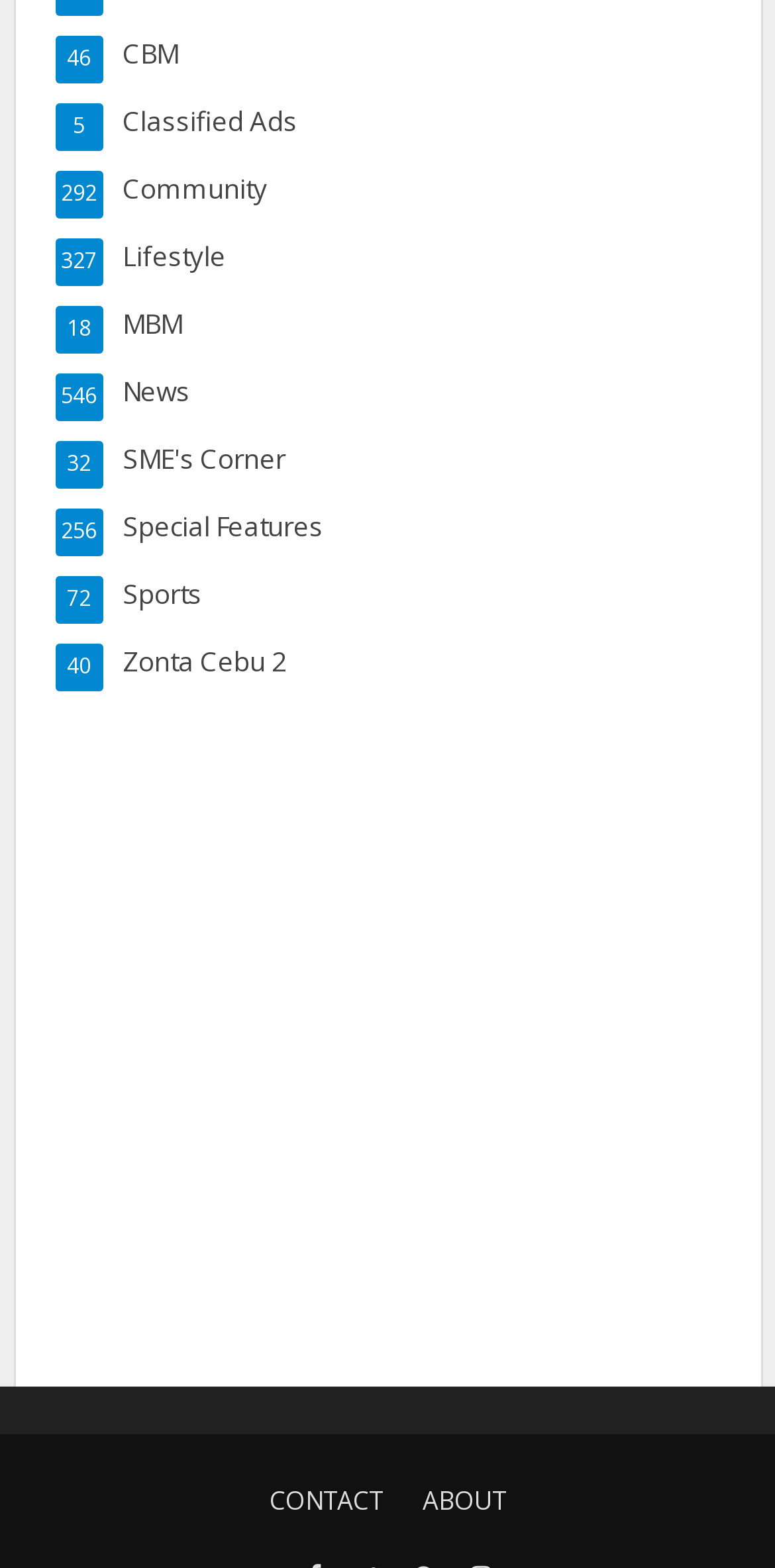How many columns are there in the layout table at the bottom of the webpage?
Using the image as a reference, answer the question with a short word or phrase.

2